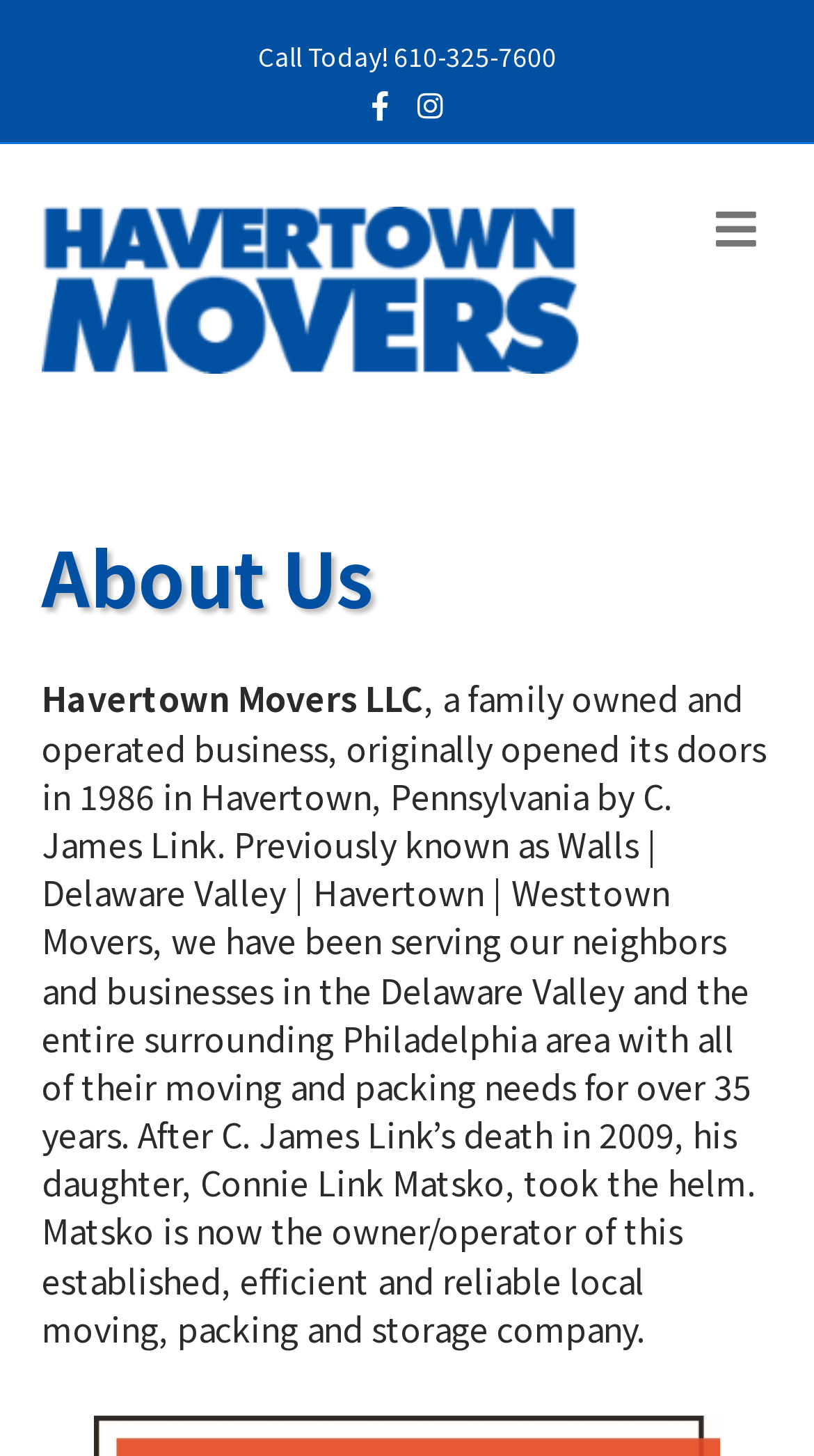What social media platforms are linked?
Utilize the information in the image to give a detailed answer to the question.

I found the social media links by looking at the link elements with the text 'Facebook' and 'Instagram' which are located near the top of the page.